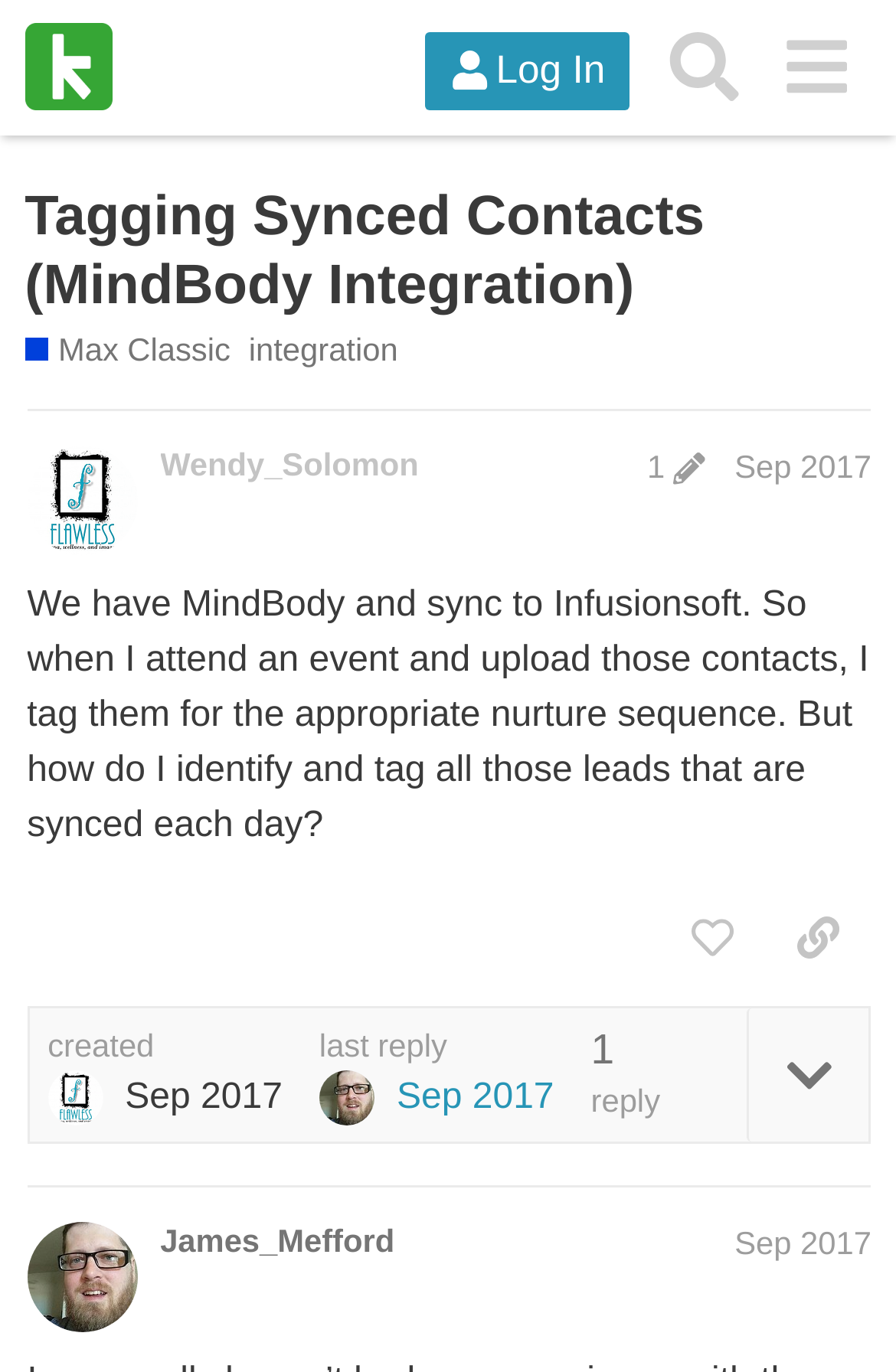What is the purpose of tagging contacts in the nurture sequence?
Please use the image to provide a one-word or short phrase answer.

To identify leads